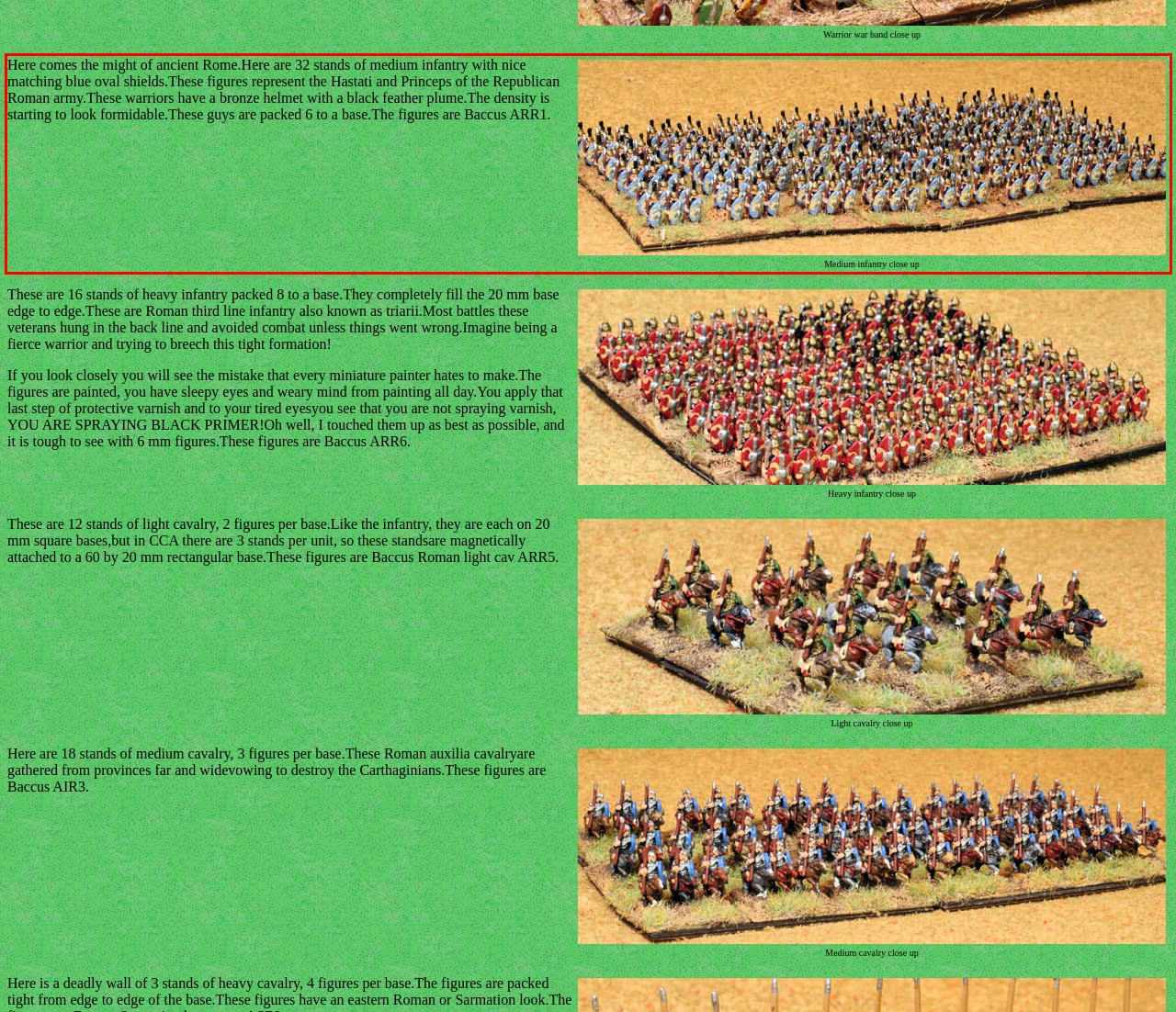You are given a screenshot with a red rectangle. Identify and extract the text within this red bounding box using OCR.

Medium infantry close up Here comes the might of ancient Rome.Here are 32 stands of medium infantry with nice matching blue oval shields.These figures represent the Hastati and Princeps of the Republican Roman army.These warriors have a bronze helmet with a black feather plume.The density is starting to look formidable.These guys are packed 6 to a base.The figures are Baccus ARR1.